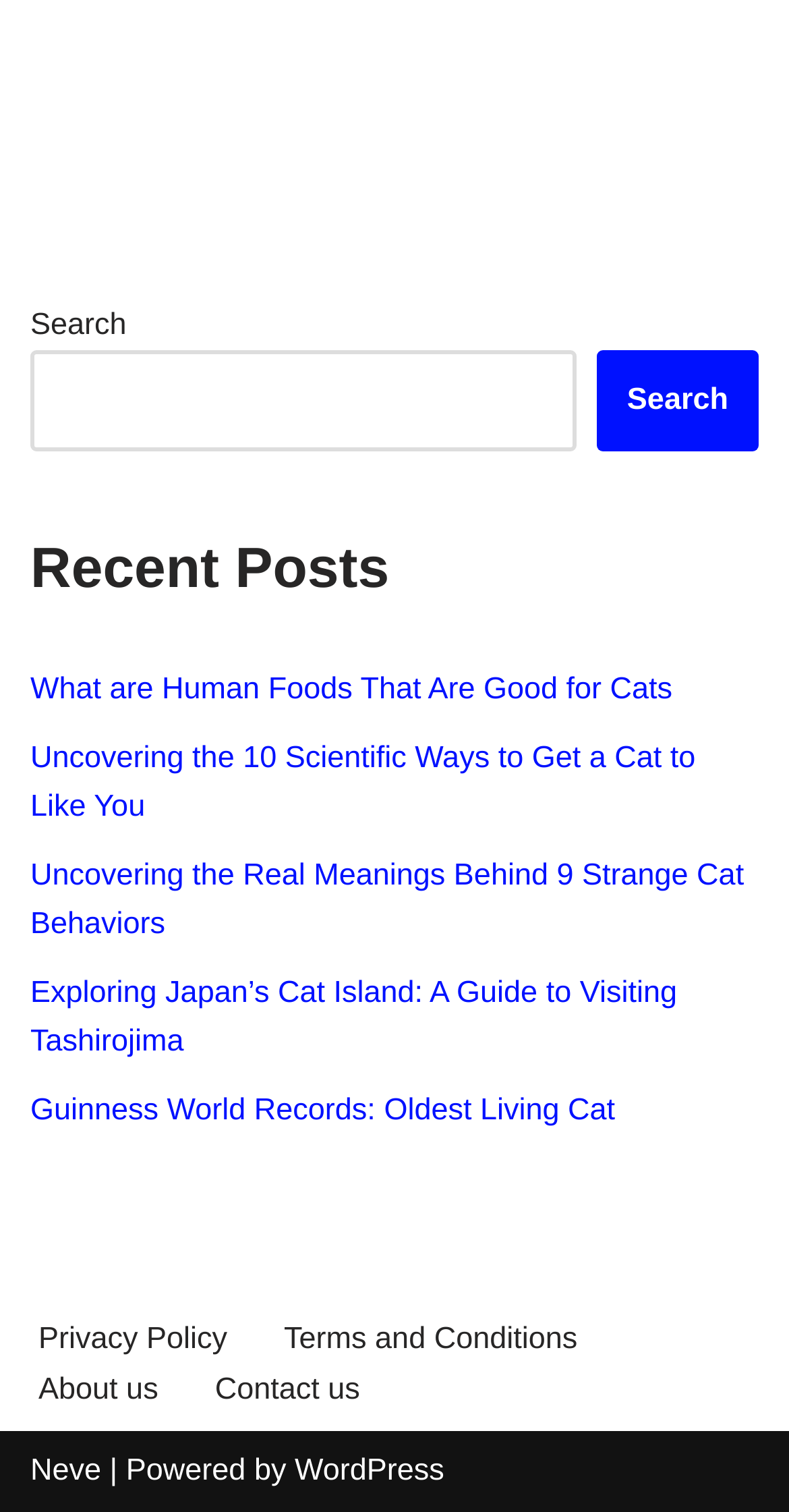How many links are in the 'Footer Menu'?
Refer to the screenshot and answer in one word or phrase.

4